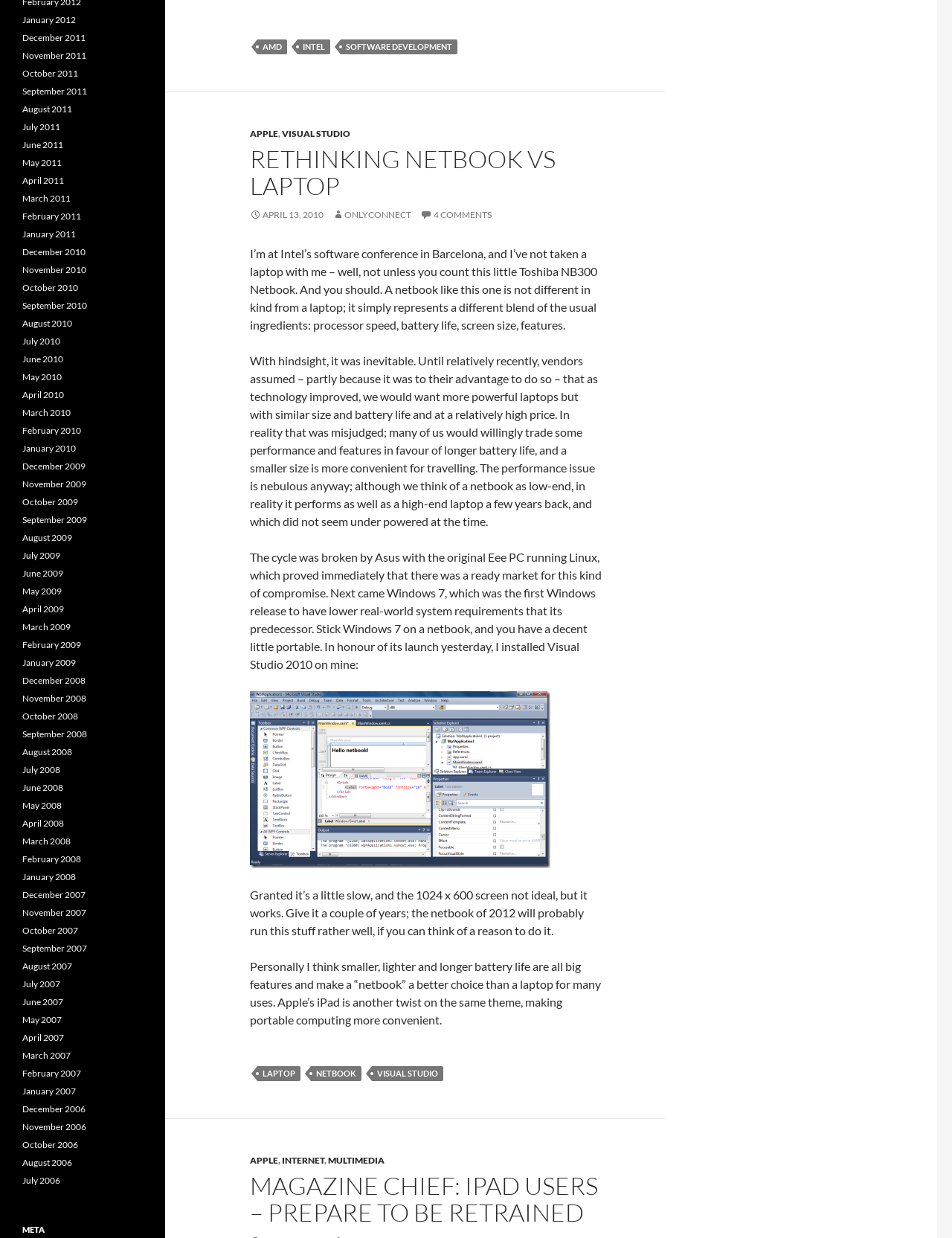Identify the bounding box coordinates of the element to click to follow this instruction: 'click on 'LAPTOP''. Ensure the coordinates are four float values between 0 and 1, provided as [left, top, right, bottom].

[0.27, 0.861, 0.316, 0.873]